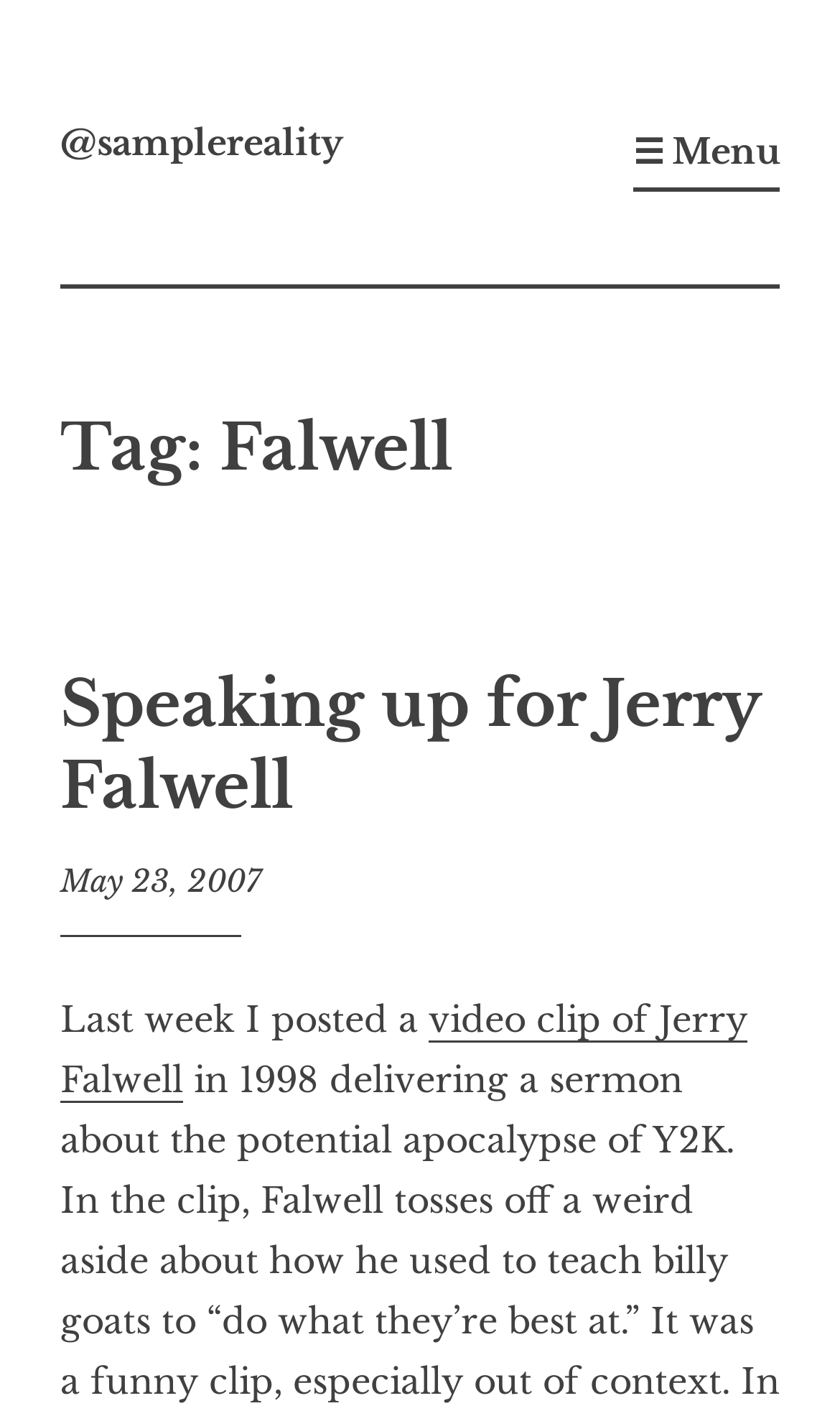What is the date of the article?
Utilize the image to construct a detailed and well-explained answer.

The date of the article can be found in the link 'May 23, 2007' which is located below the heading 'Speaking up for Jerry Falwell'. This link is likely to be the date of the article, and thus the answer is May 23, 2007.